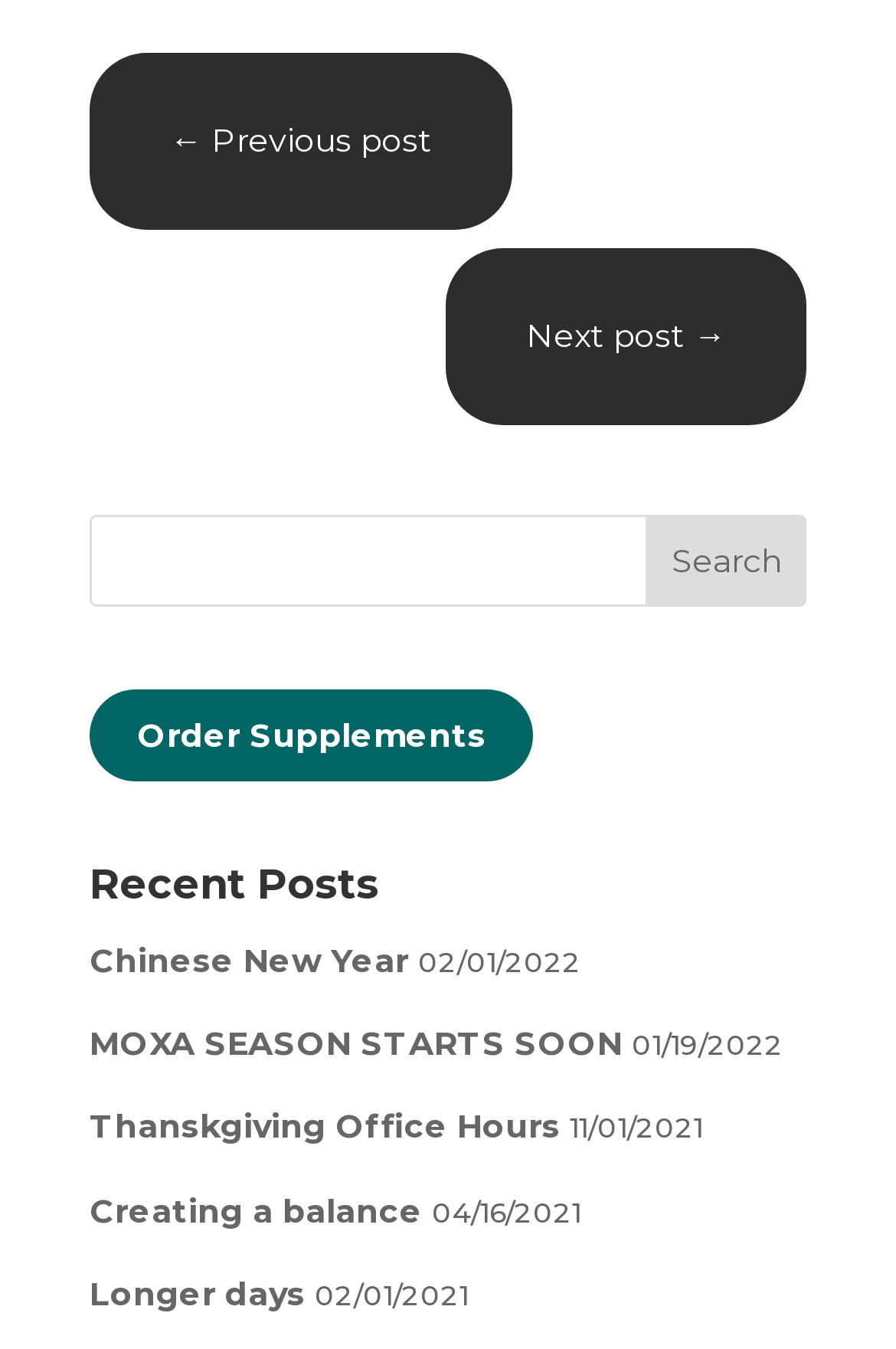What is the title of the section below the search bar?
Please look at the screenshot and answer in one word or a short phrase.

Recent Posts